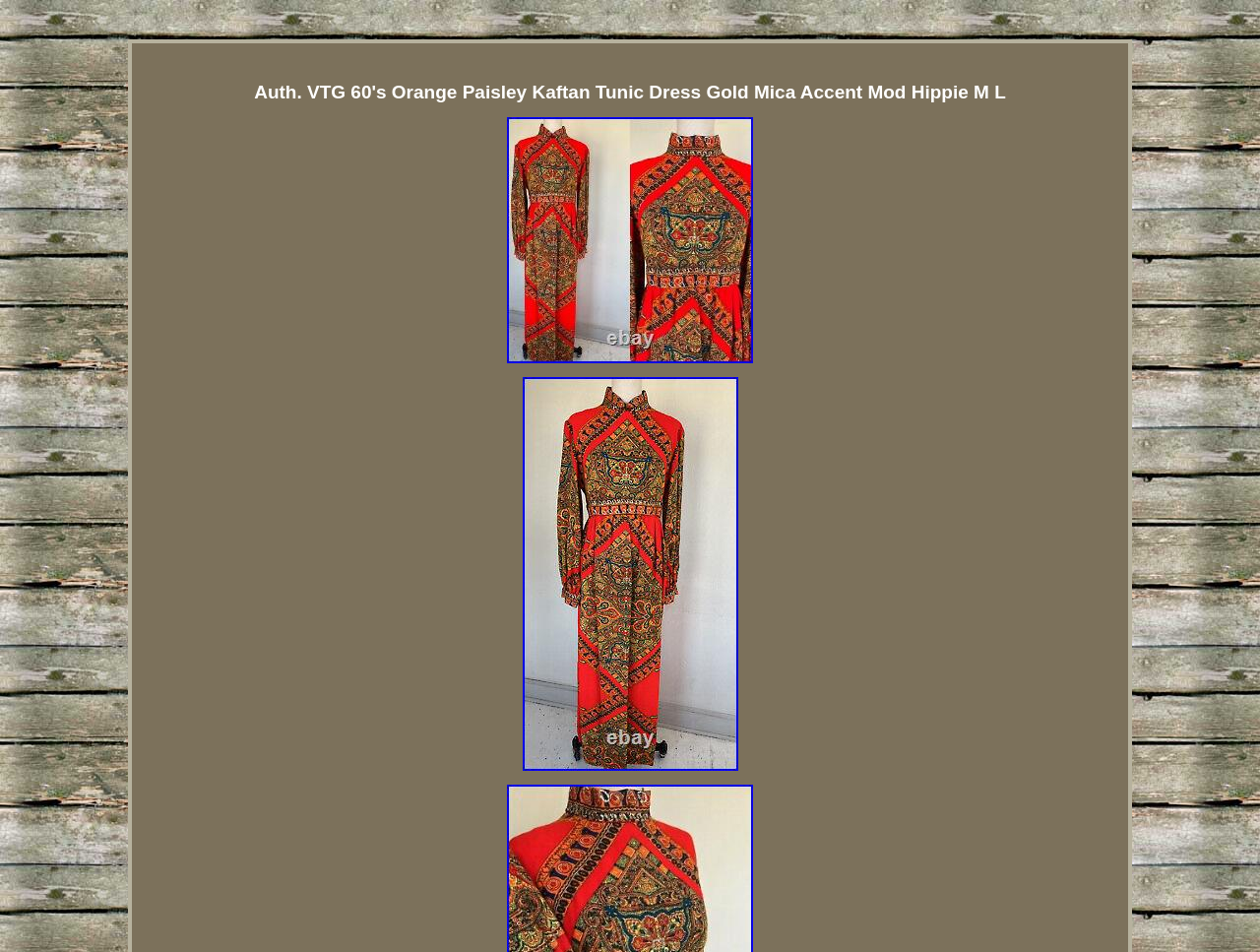Please determine the main heading text of this webpage.

Auth. VTG 60's Orange Paisley Kaftan Tunic Dress Gold Mica Accent Mod Hippie M L